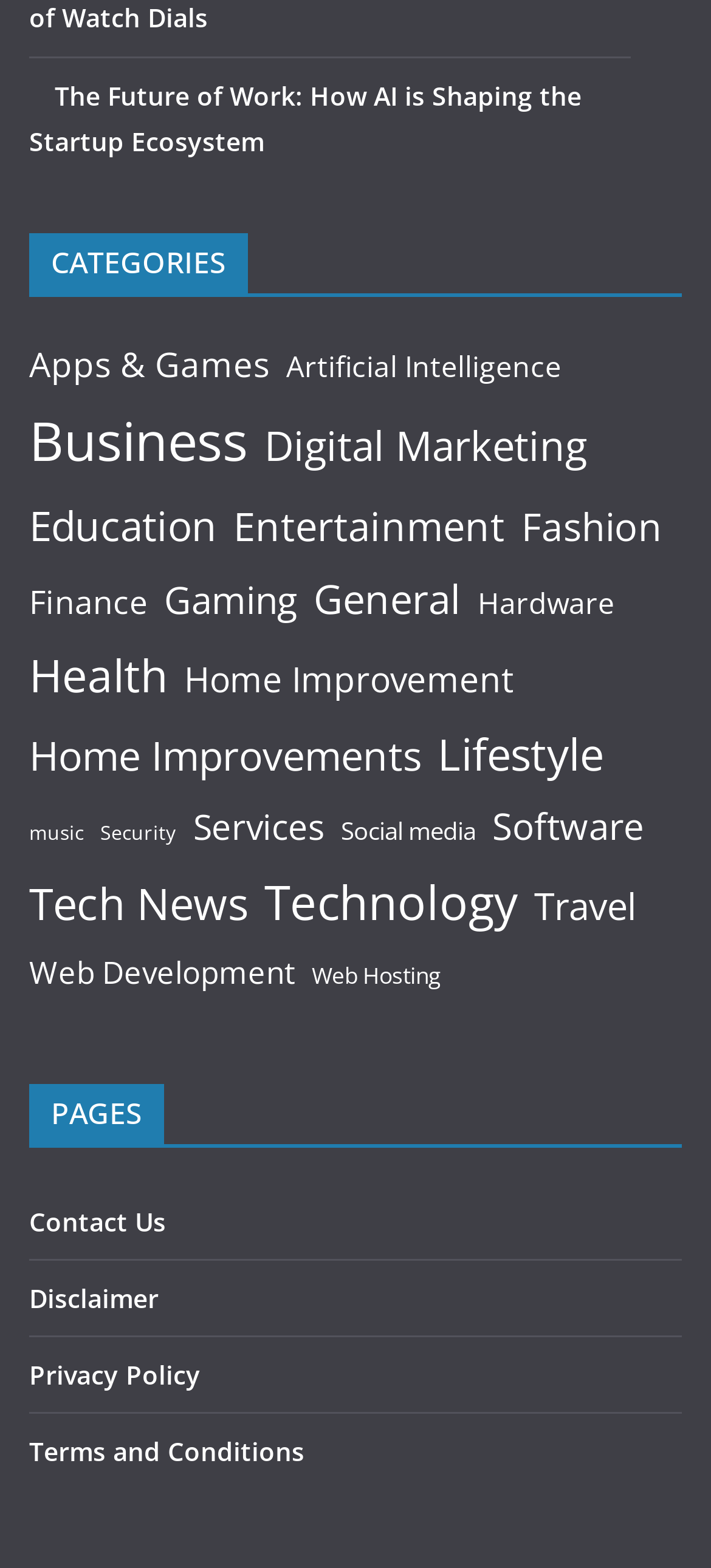Please specify the bounding box coordinates of the clickable region to carry out the following instruction: "access nusaslots website". The coordinates should be four float numbers between 0 and 1, in the format [left, top, right, bottom].

None